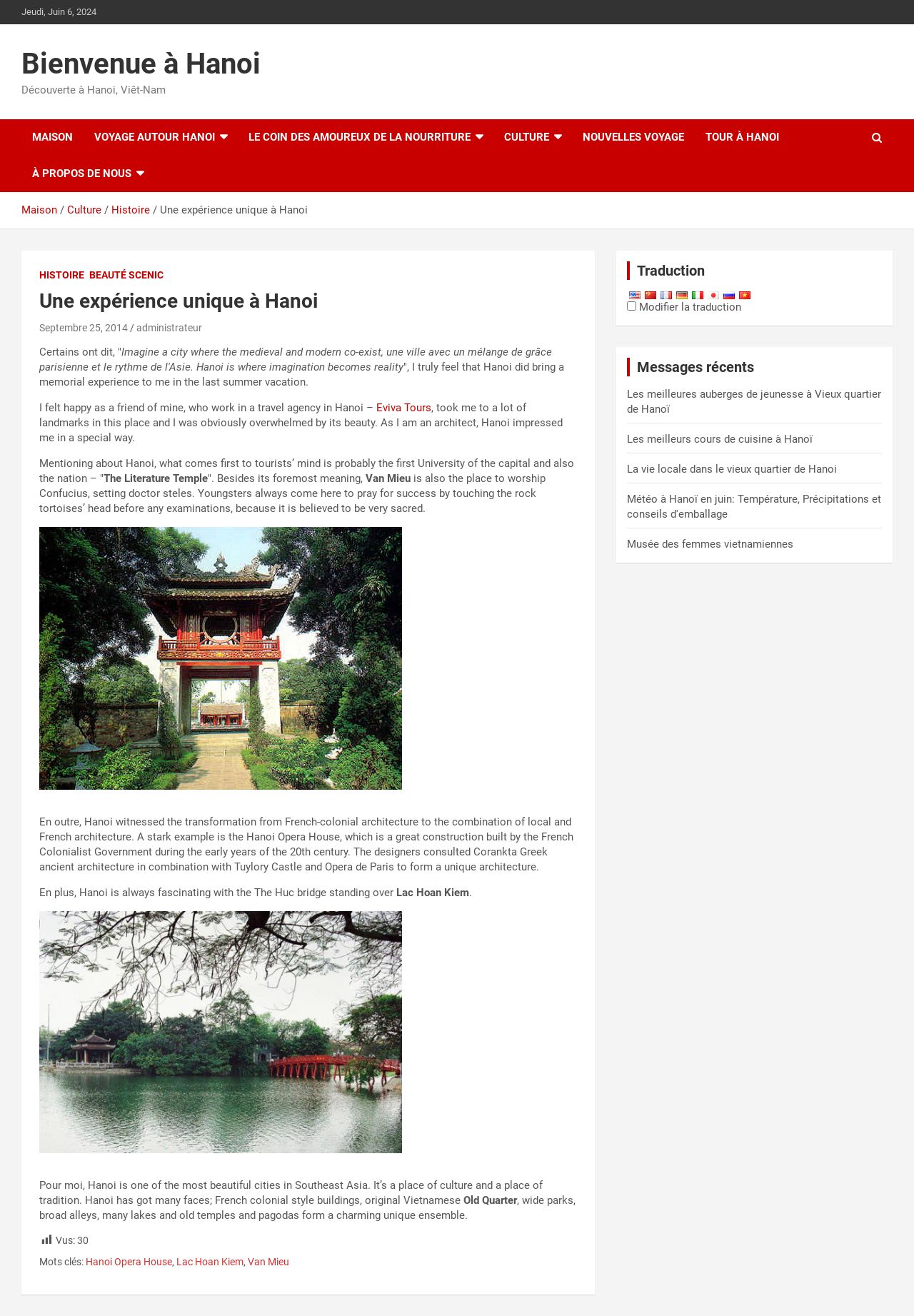Please find the bounding box coordinates of the element that needs to be clicked to perform the following instruction: "Click on the 'MAISON' link". The bounding box coordinates should be four float numbers between 0 and 1, represented as [left, top, right, bottom].

[0.023, 0.091, 0.091, 0.118]